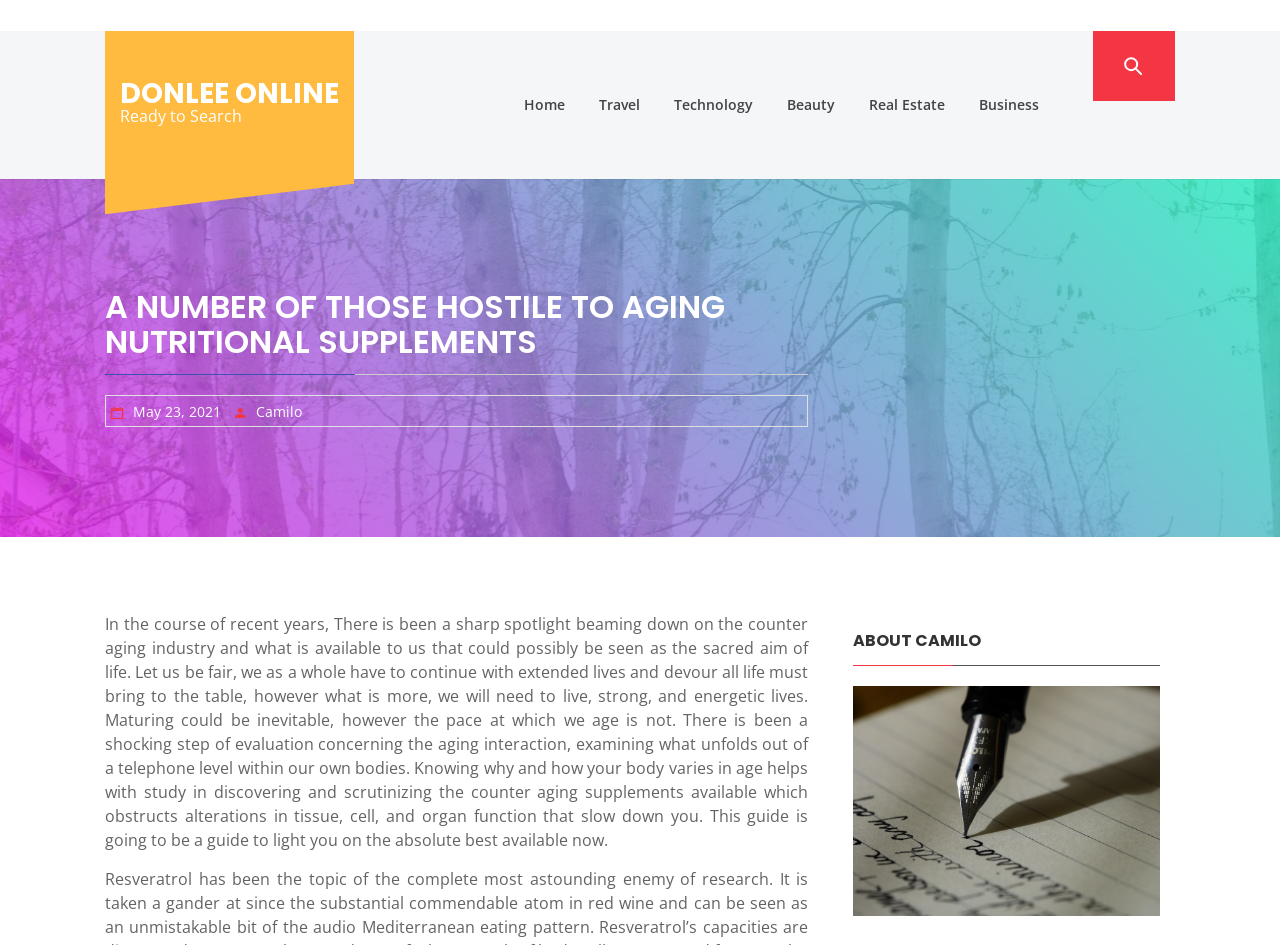Please identify the bounding box coordinates of the region to click in order to complete the given instruction: "Search for something". The coordinates should be four float numbers between 0 and 1, i.e., [left, top, right, bottom].

[0.667, 0.95, 0.824, 0.998]